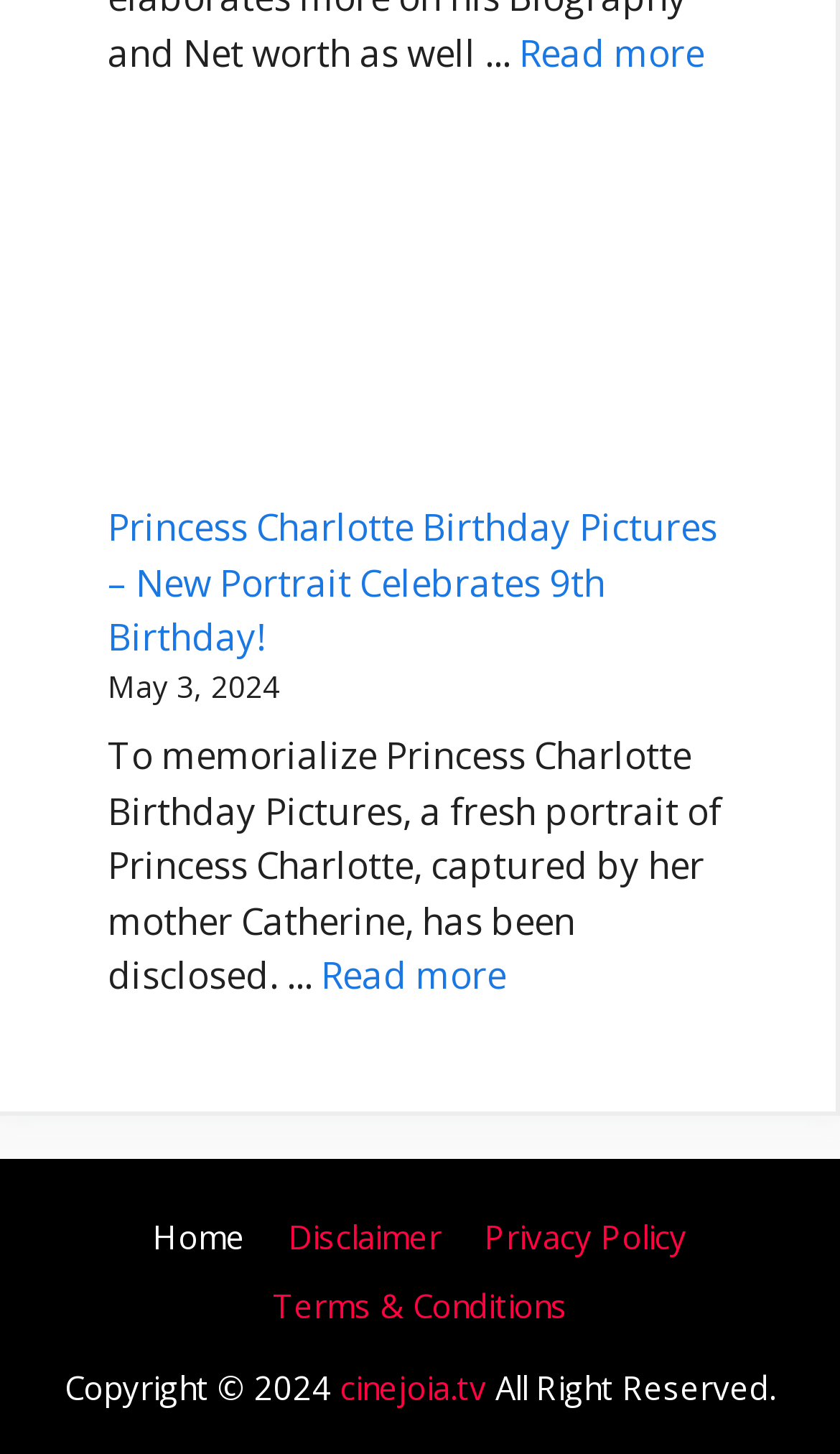How old is Princess Charlotte?
Answer the question with a detailed and thorough explanation.

The answer can be found in the link 'Princess Charlotte Birthday Pictures – New Portrait Celebrates 9th Birthday!' which suggests that Princess Charlotte is celebrating her 9th birthday.